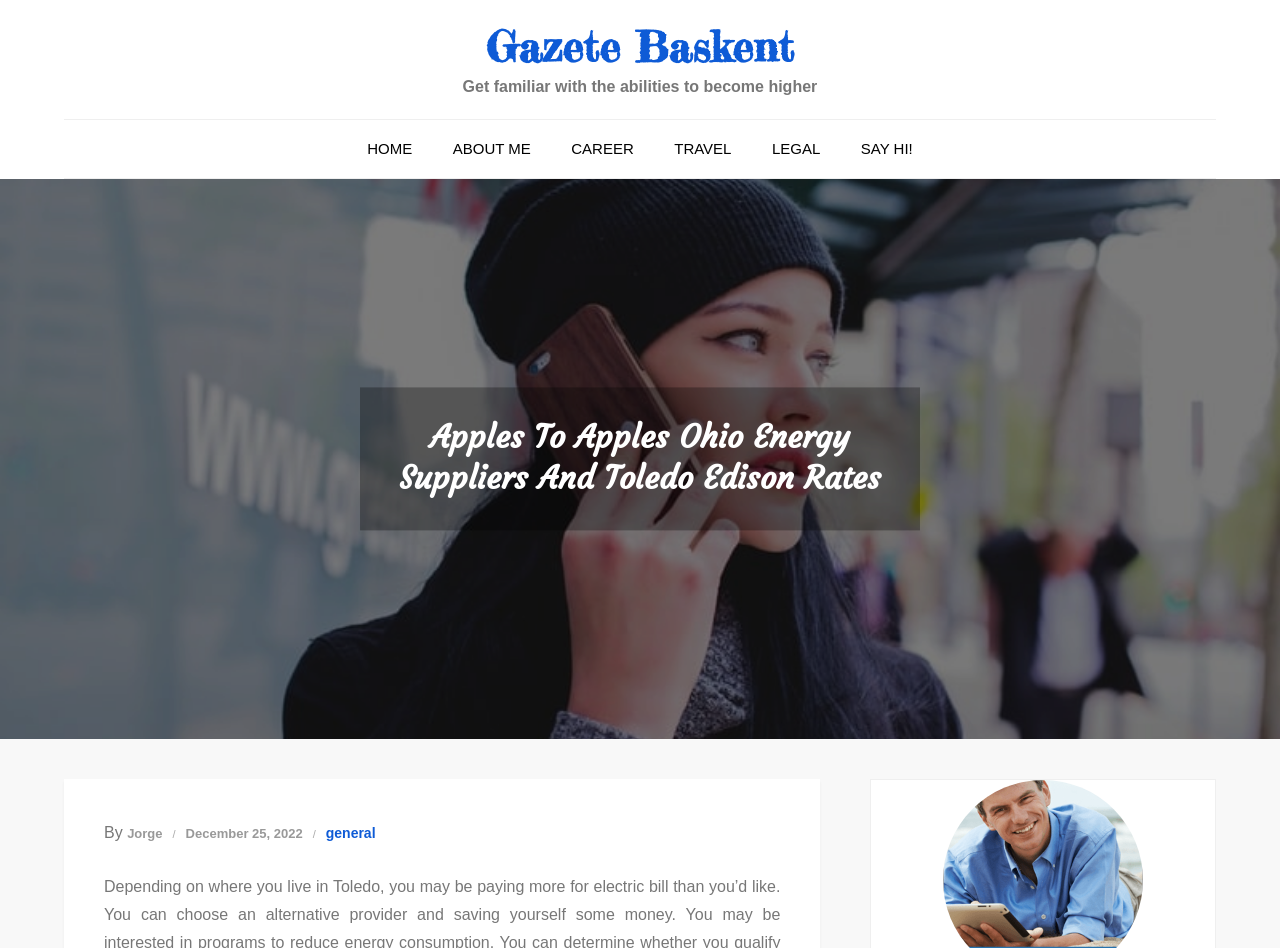Given the description of the UI element: "December 25, 2022", predict the bounding box coordinates in the form of [left, top, right, bottom], with each value being a float between 0 and 1.

[0.145, 0.871, 0.236, 0.887]